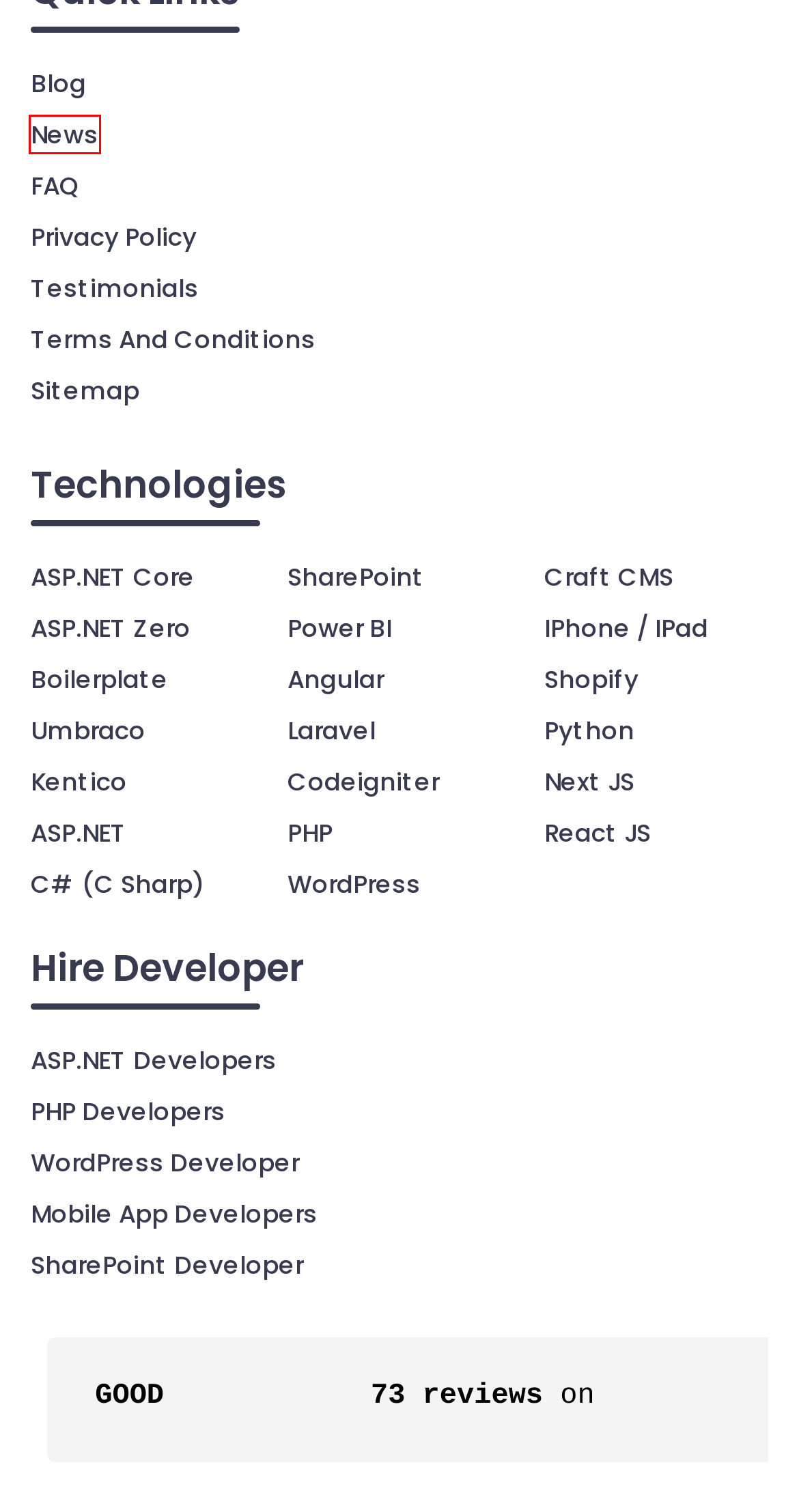Given a screenshot of a webpage featuring a red bounding box, identify the best matching webpage description for the new page after the element within the red box is clicked. Here are the options:
A. Best Craft CMS Development Company | Concept Infoway
B. Next JS Development Company| Concept Infoway
C. Hire WordPress Developer | WordPress Web Developer
D. Frequently Asked Questions (FAQ) For Web & App Development
E. SharePoint Development Services
F. Hire ASP.NET Developers | ASP.NET MVC Developers
G. News - Concept Infoway | Web Development company in India
H. iPhone & iPad App Development Company

G